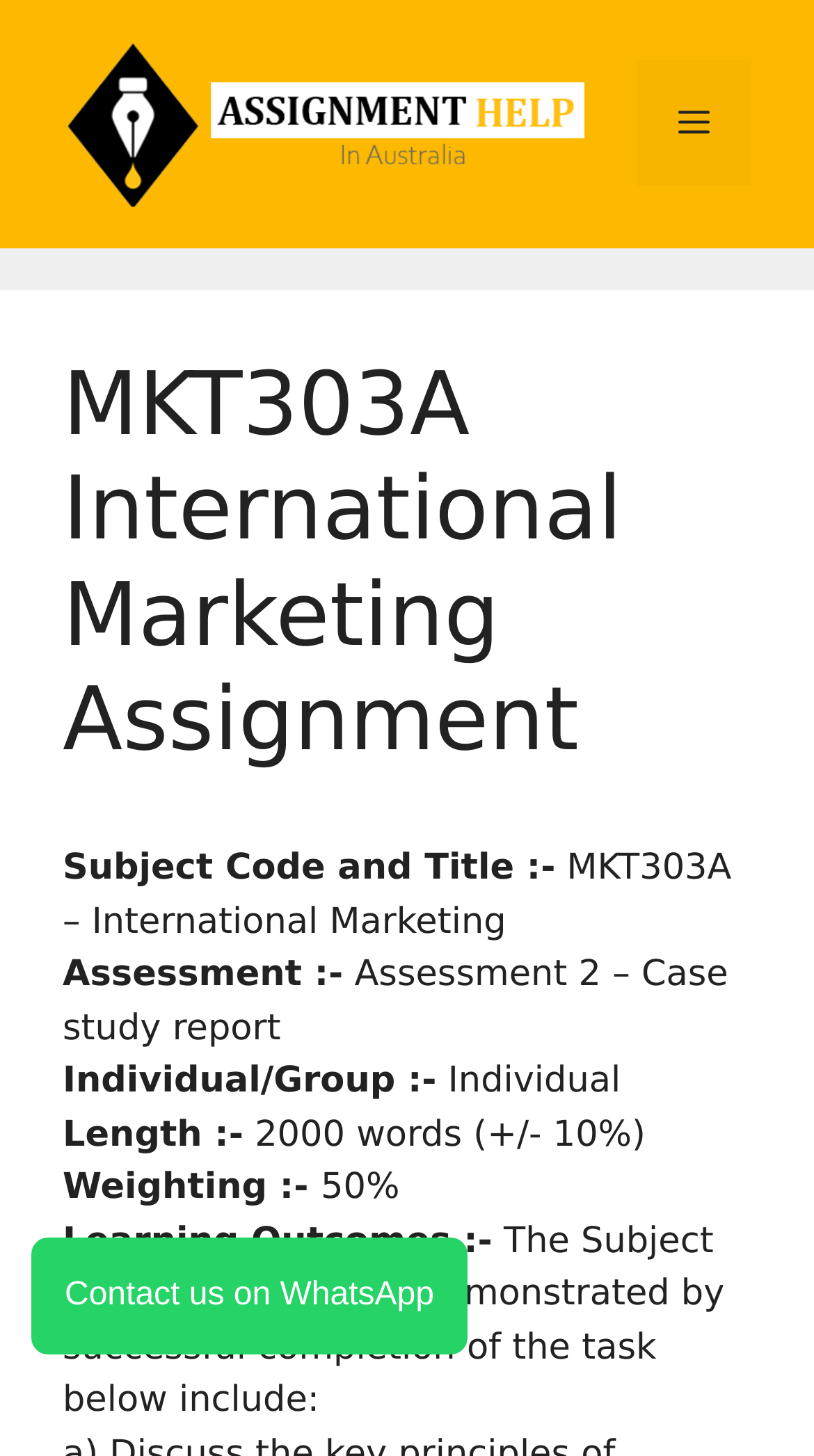Please reply to the following question with a single word or a short phrase:
What is the weighting of the assessment?

50%